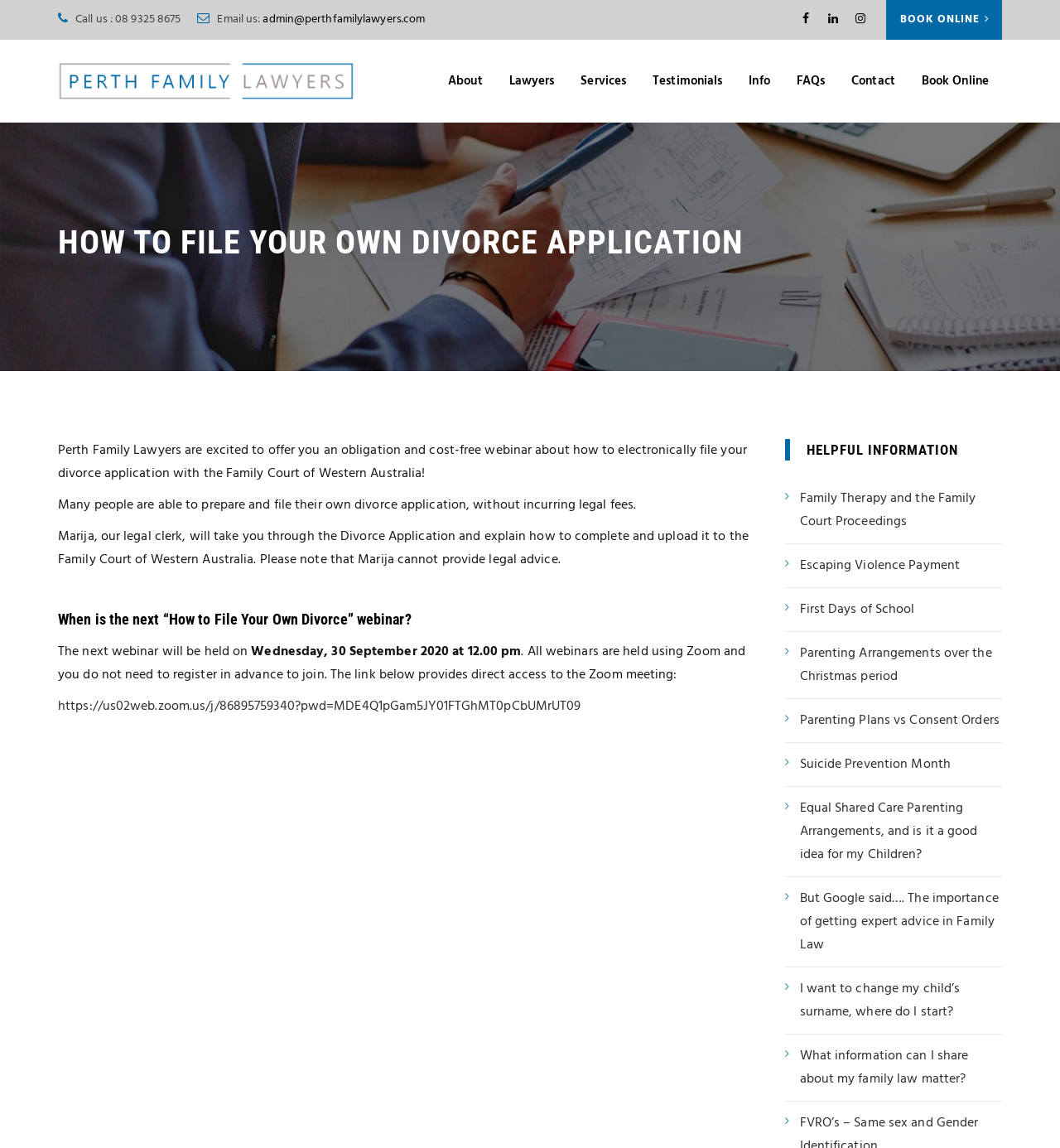Use a single word or phrase to answer the question:
What is the date of the next webinar?

Wednesday, 30 September 2020